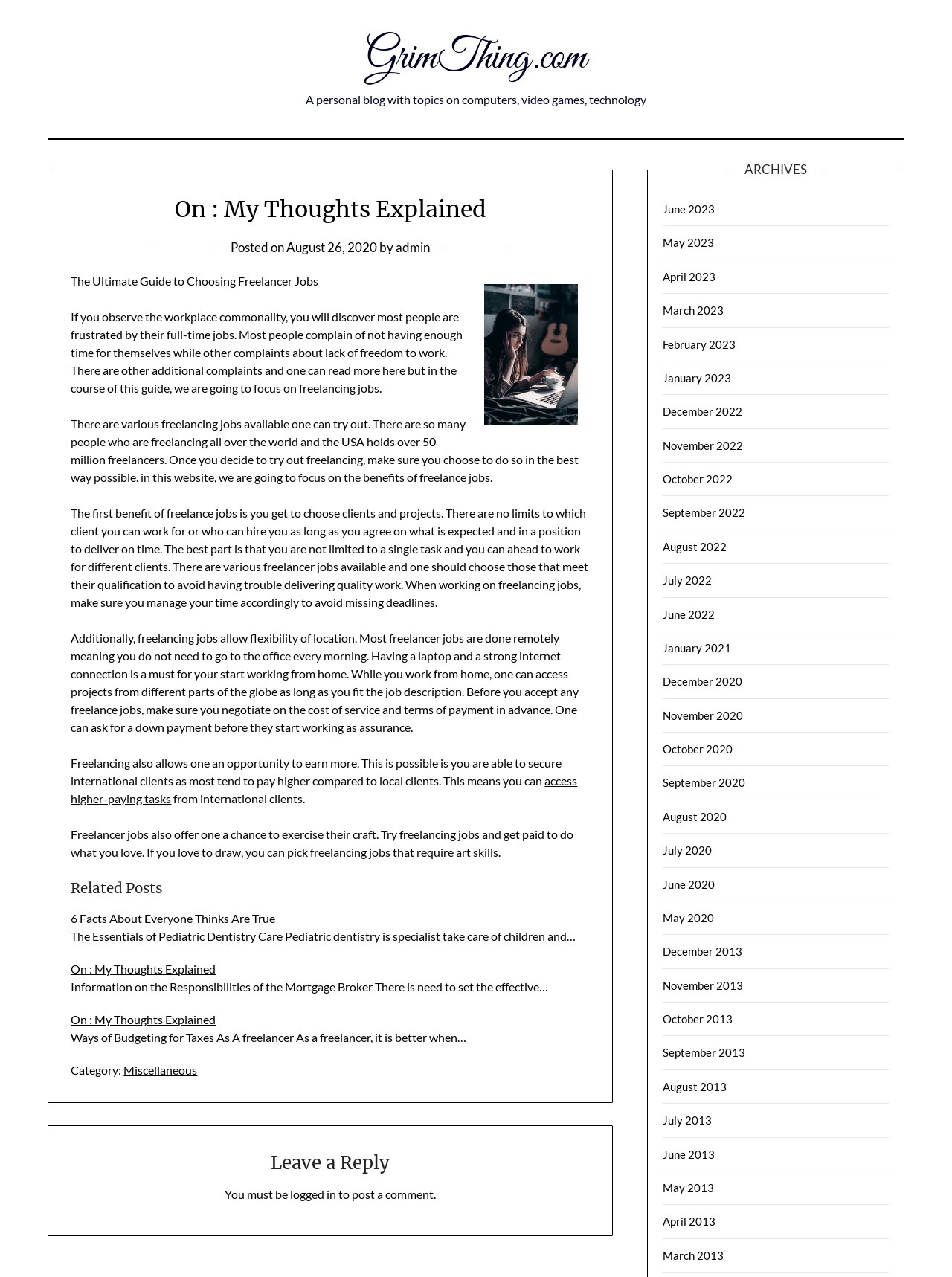How many related posts are listed?
Provide an in-depth answer to the question, covering all aspects.

The number of related posts can be counted by looking at the 'Related Posts' section, which lists four related articles with their titles and links.